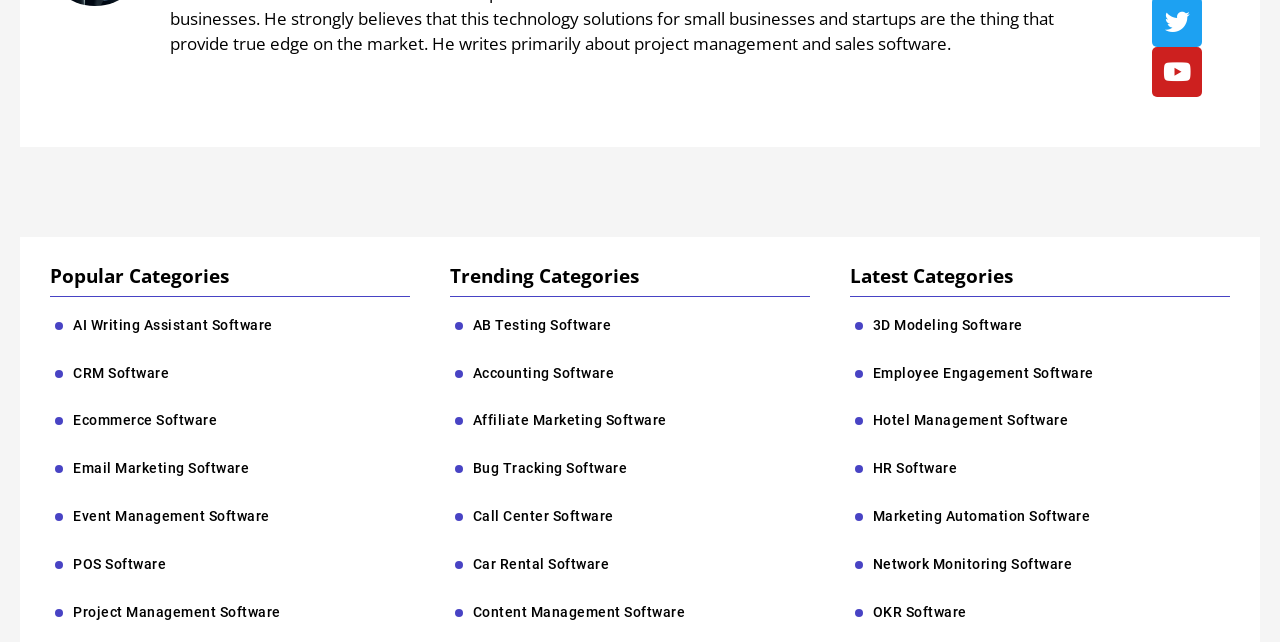Identify the bounding box of the UI component described as: "Hotel Management Software".

[0.682, 0.642, 0.835, 0.67]